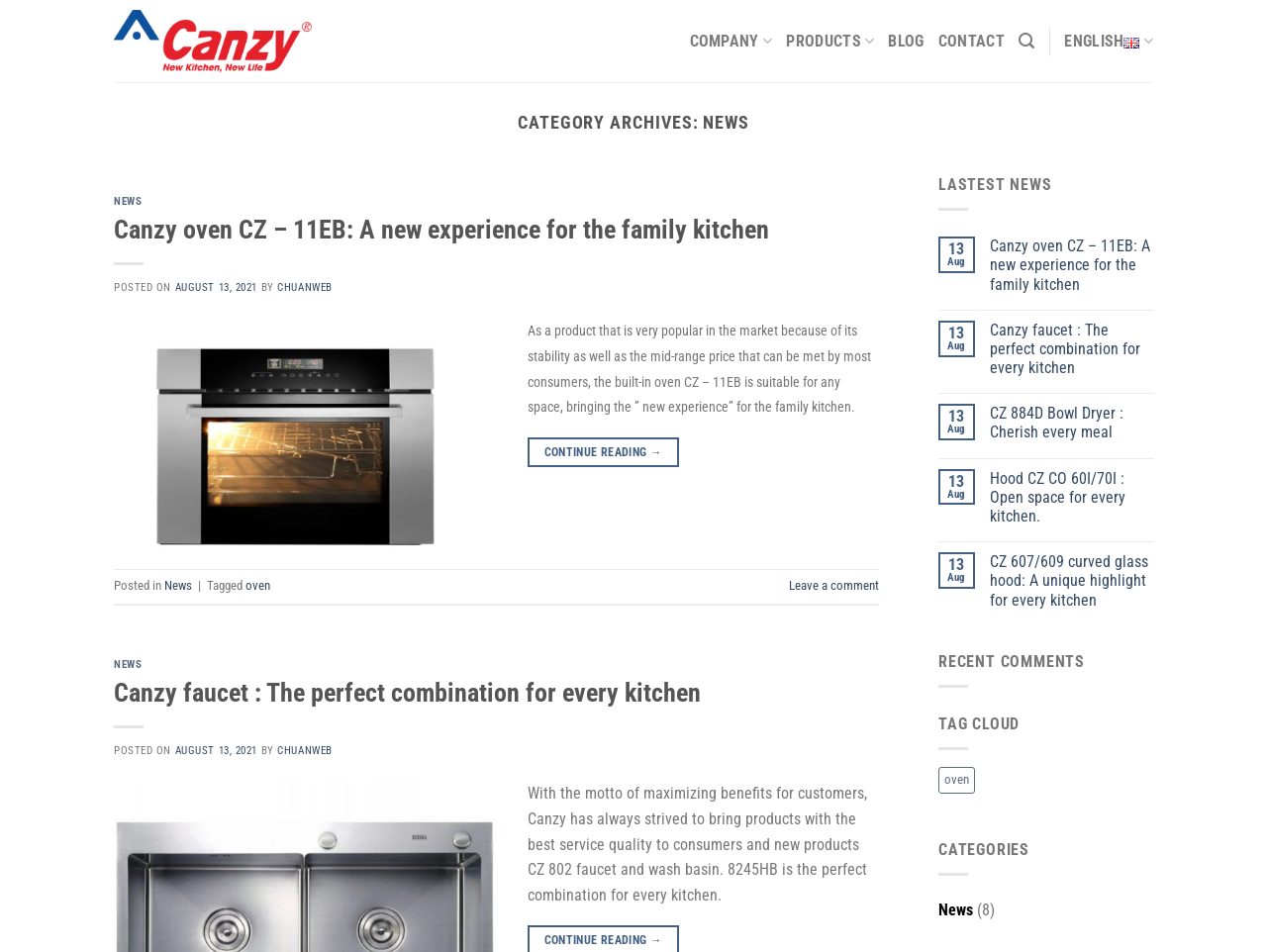Determine the bounding box coordinates of the UI element that matches the following description: "August 13, 2021August 17, 2021". The coordinates should be four float numbers between 0 and 1 in the format [left, top, right, bottom].

[0.138, 0.782, 0.203, 0.795]